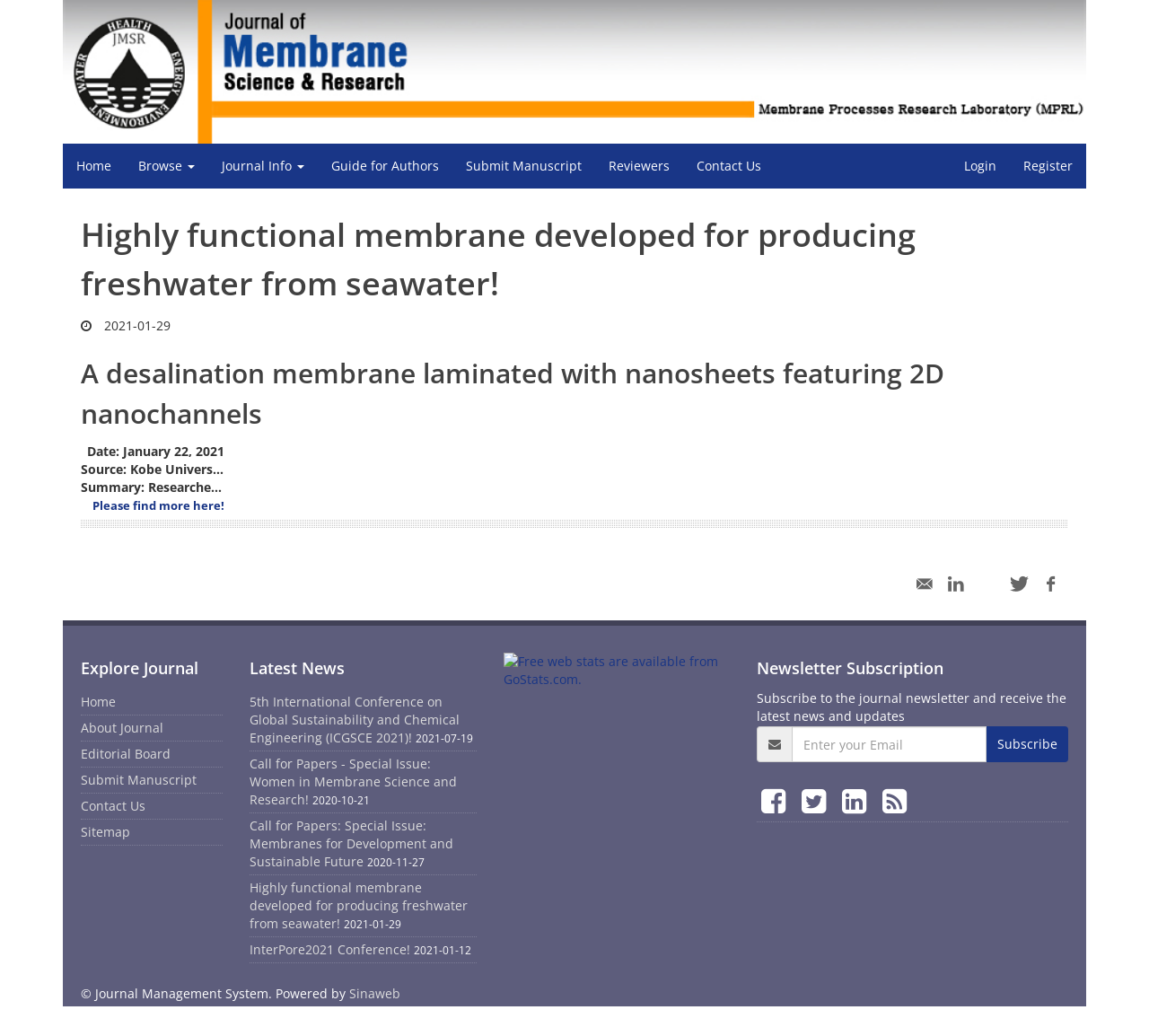Given the content of the image, can you provide a detailed answer to the question?
What is the name of the conference mentioned in the 'Latest News' section?

The name of the conference mentioned in the 'Latest News' section is 'InterPore2021 Conference', which is mentioned in one of the news items in the 'Latest News' section.